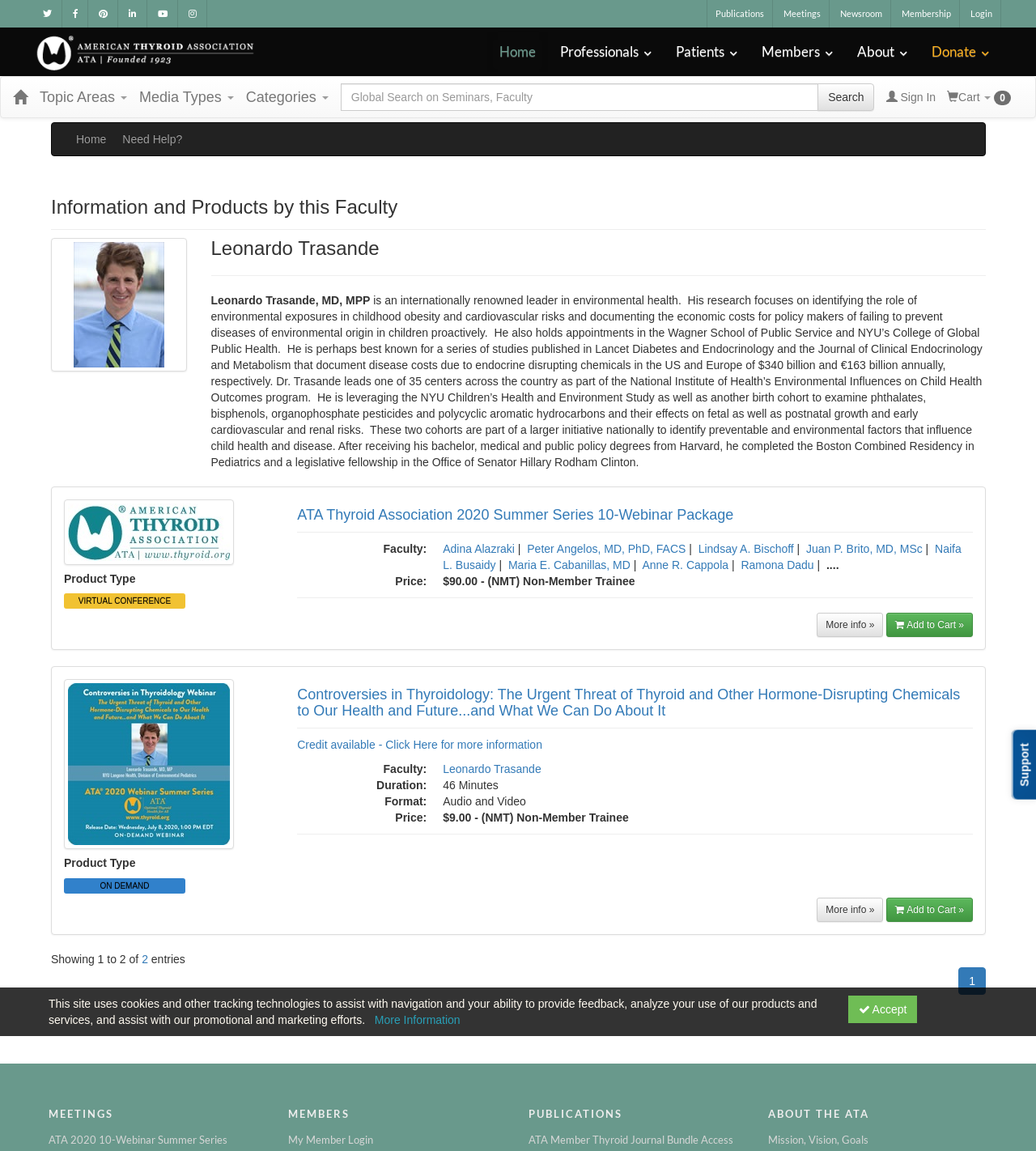Please identify the bounding box coordinates of the element that needs to be clicked to perform the following instruction: "View Leonardo Trasande's profile".

[0.204, 0.207, 0.952, 0.225]